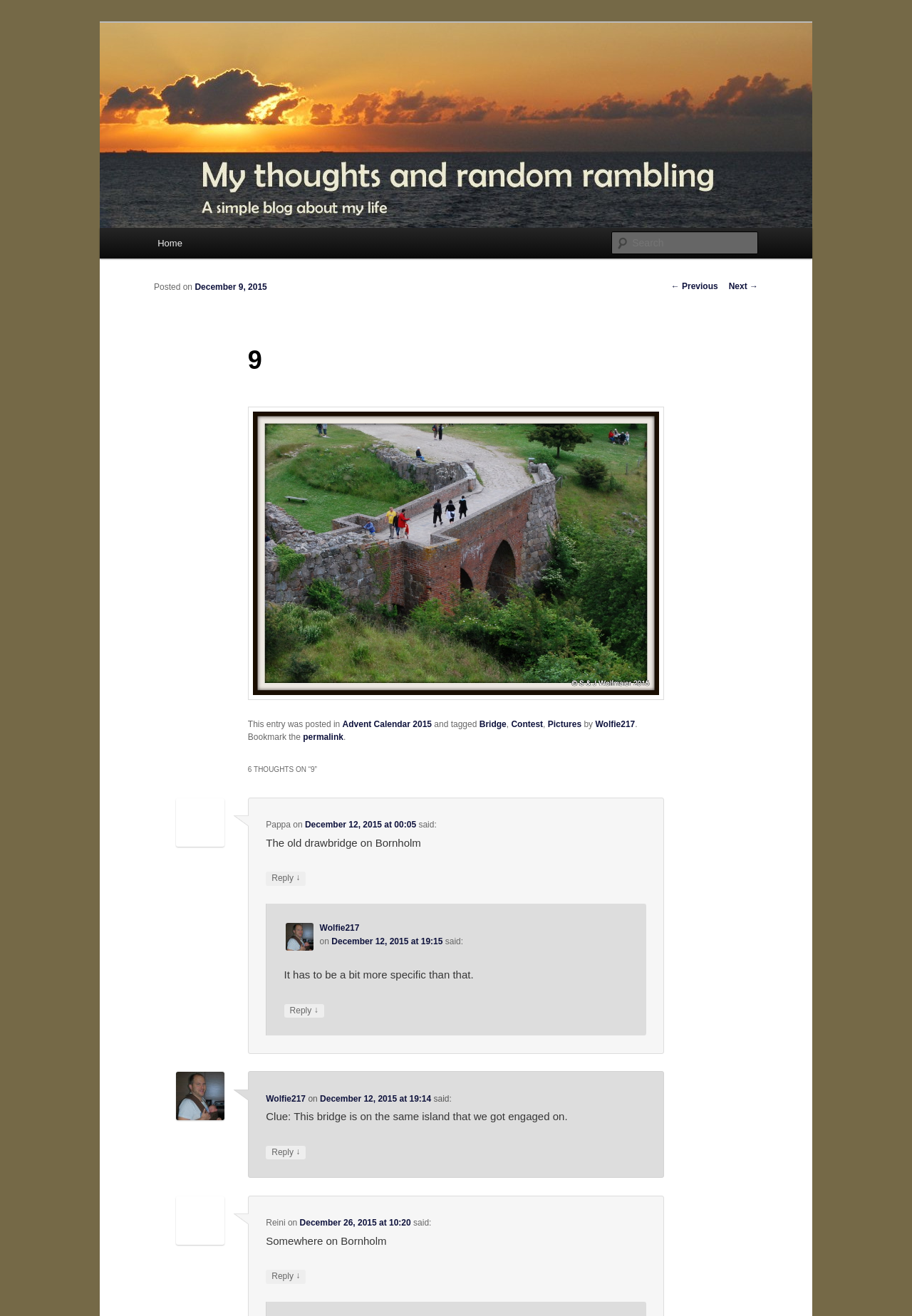Answer the question in a single word or phrase:
What is the name of the author of the first article?

Wolfie217